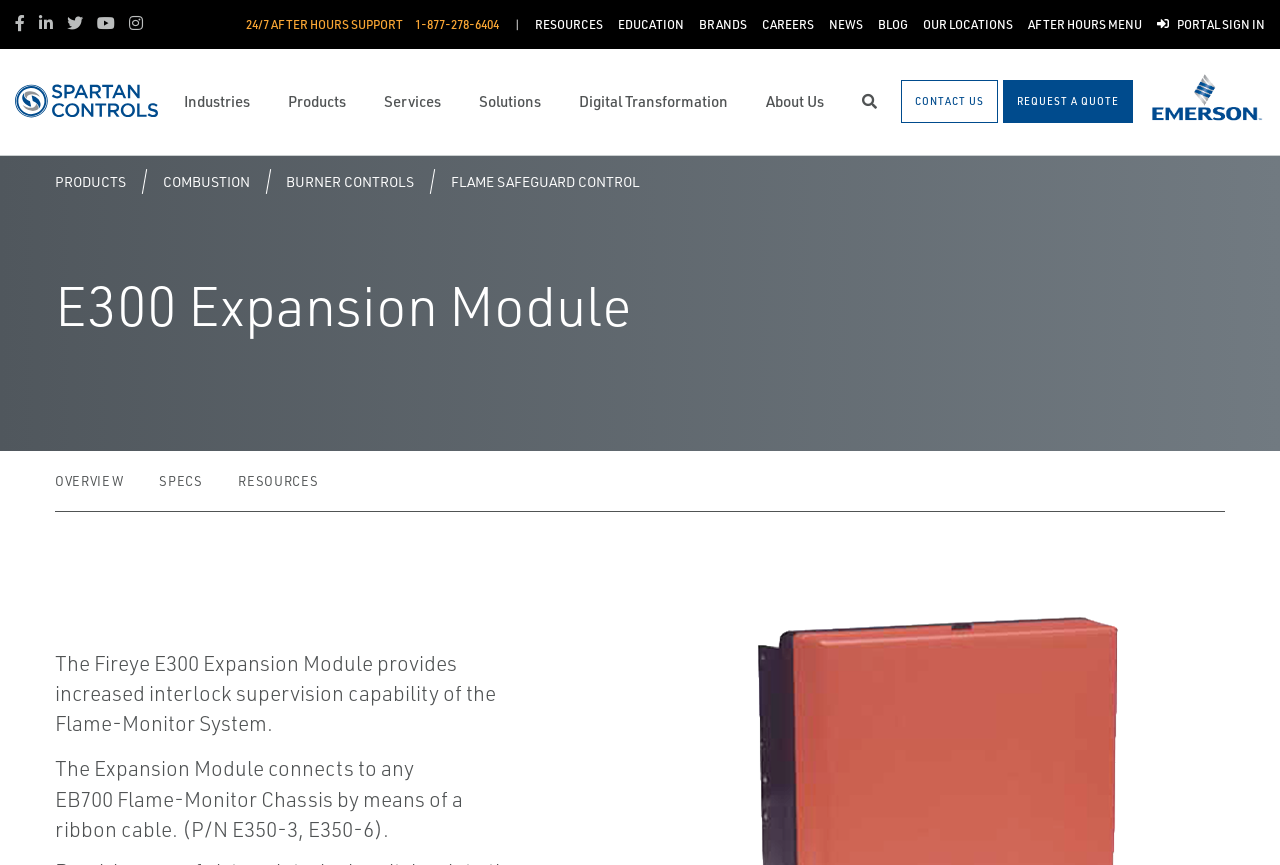Based on the element description 24/7 After Hours Support 1-877-278-6404, identify the bounding box coordinates for the UI element. The coordinates should be in the format (top-left x, top-left y, bottom-right x, bottom-right y) and within the 0 to 1 range.

[0.192, 0.018, 0.406, 0.038]